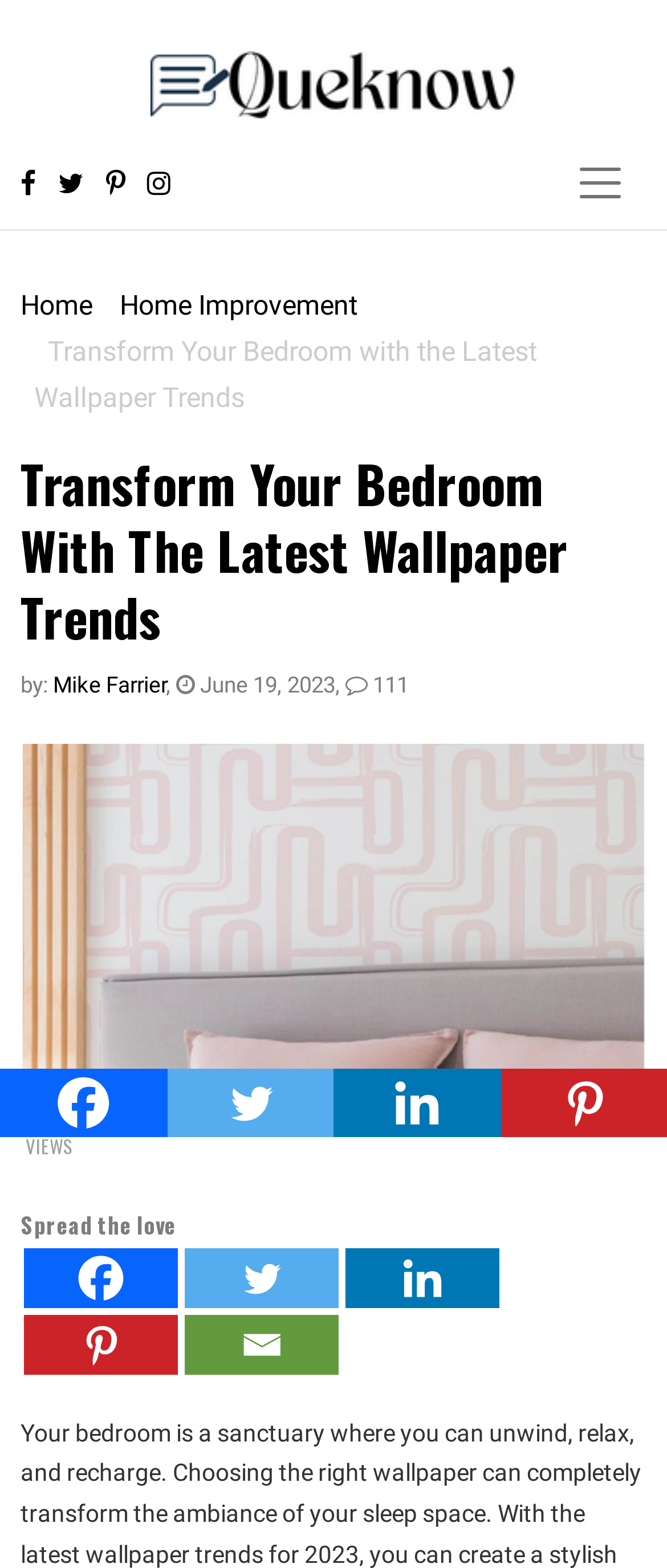Please pinpoint the bounding box coordinates for the region I should click to adhere to this instruction: "Share on Facebook".

[0.036, 0.796, 0.267, 0.834]